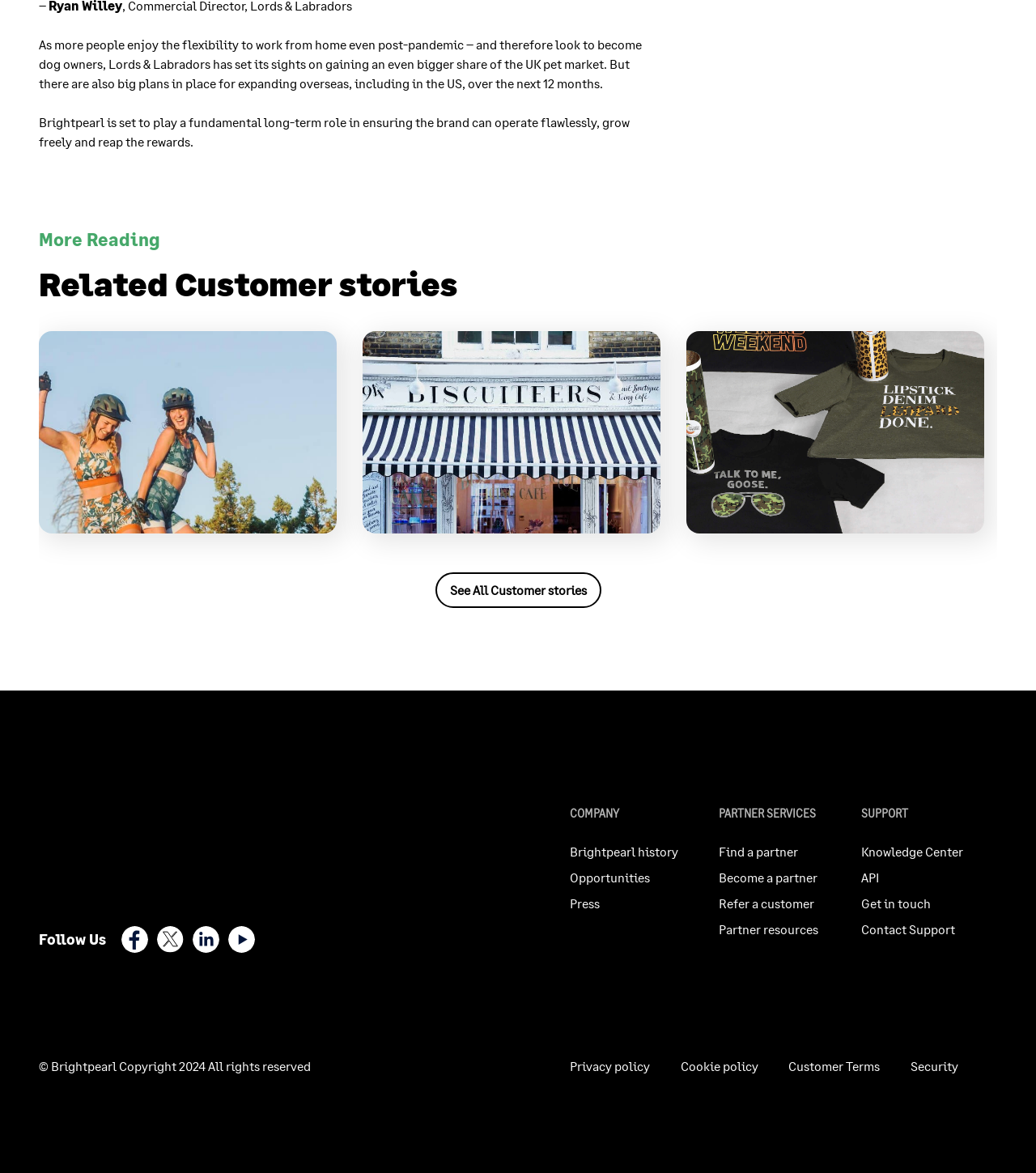Using the provided element description: "LinkedIn", determine the bounding box coordinates of the corresponding UI element in the screenshot.

[0.186, 0.789, 0.212, 0.812]